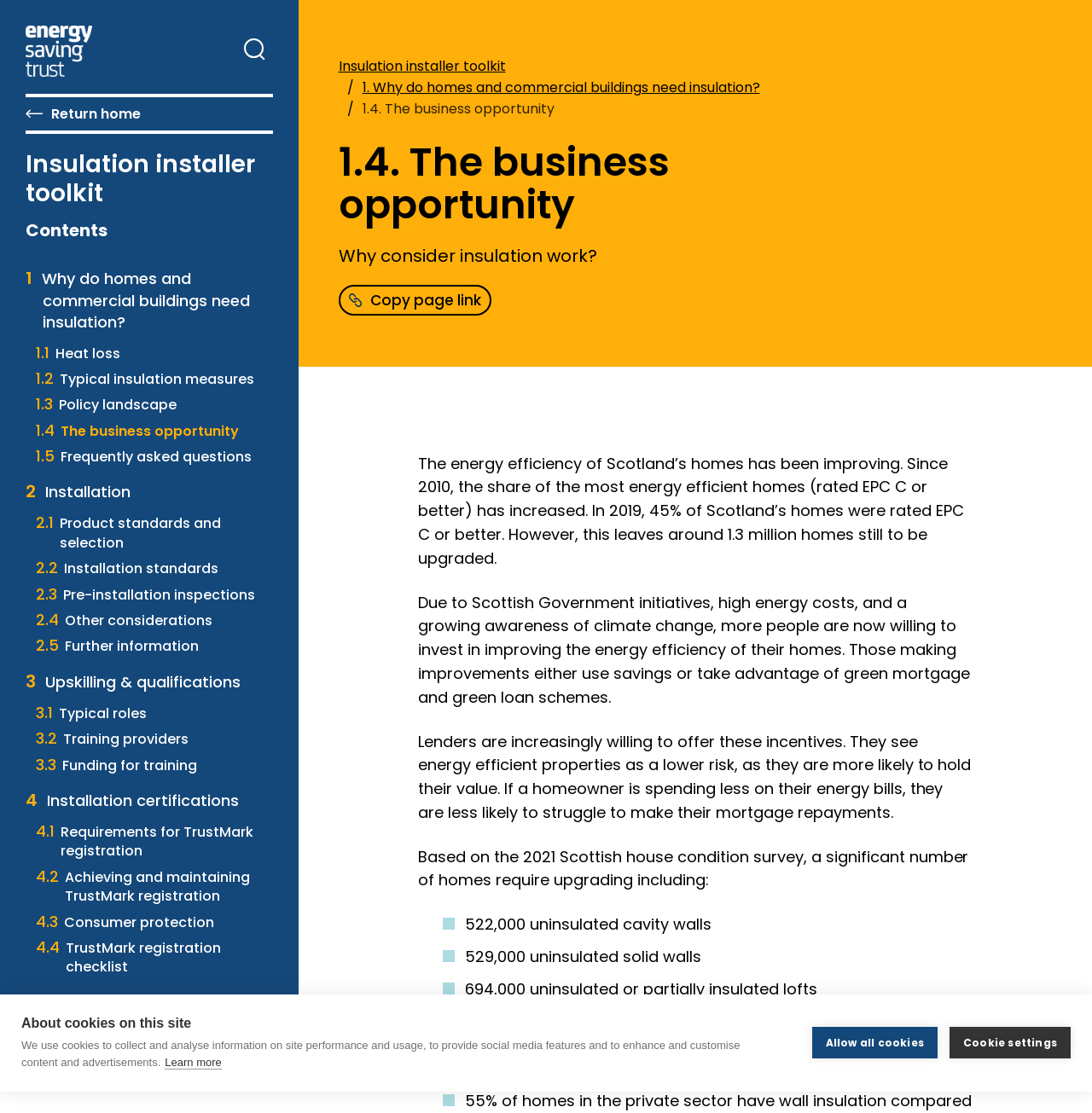From the details in the image, provide a thorough response to the question: What is a reason why lenders are willing to offer green mortgage and green loan schemes?

According to the text, 'Lenders are increasingly willing to offer these incentives. They see energy efficient properties as a lower risk, as they are more likely to hold their value.' This information is provided in the section '1.4. The business opportunity'.